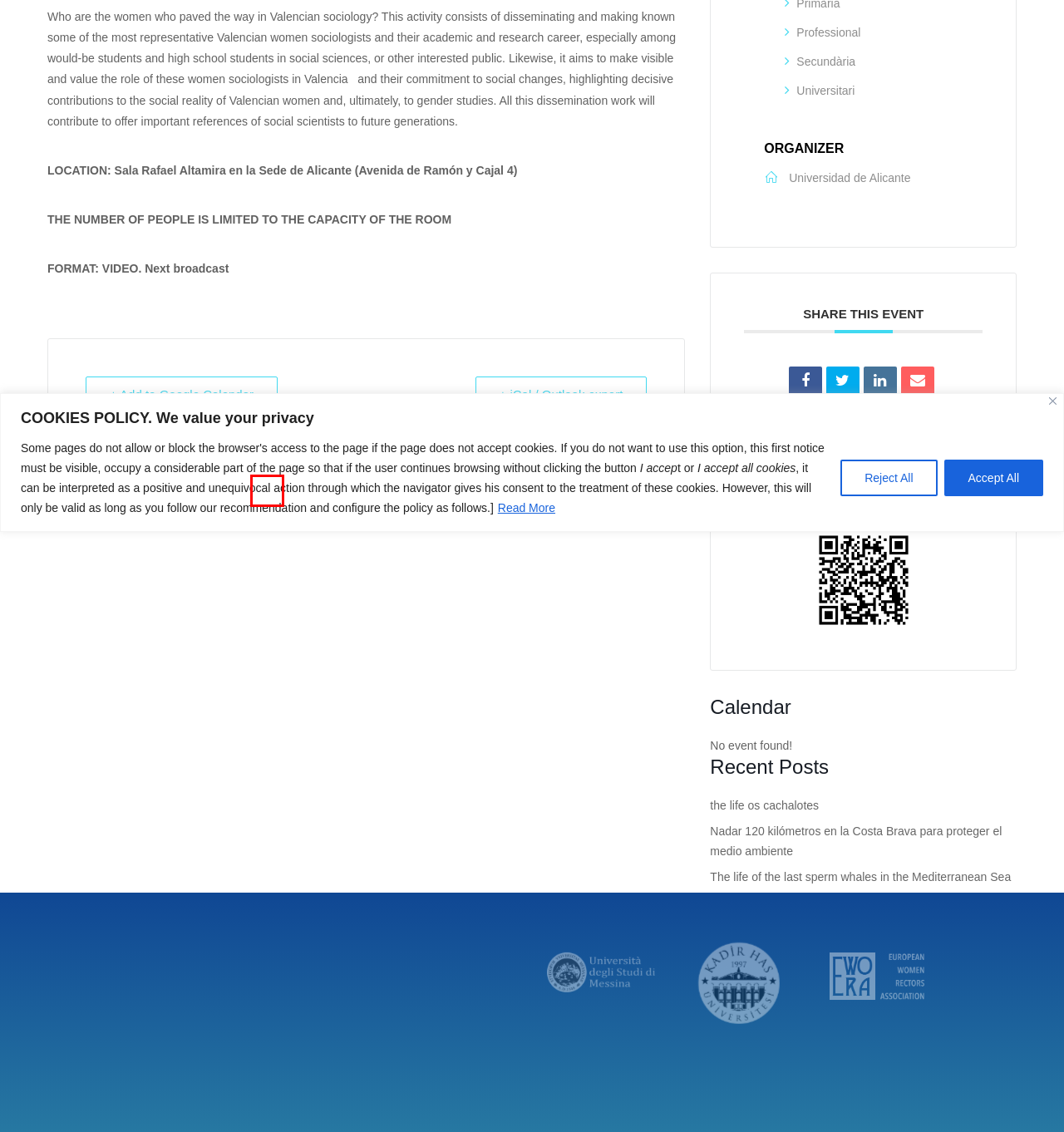You have a screenshot of a webpage with a red bounding box around a UI element. Determine which webpage description best matches the new webpage that results from clicking the element in the bounding box. Here are the candidates:
A. Universitari Archives - Dev Mednight
B. the life os cachalotes - Dev Mednight
C. UA Archives - Dev Mednight
D. The life of the last sperm whales in the Mediterranean Sea - Dev Mednight
E. Economics Archives - Dev Mednight
F. Alicante Archives - Dev Mednight
G. Secundària Archives - Dev Mednight
H. Cookies policy - Mednight

C